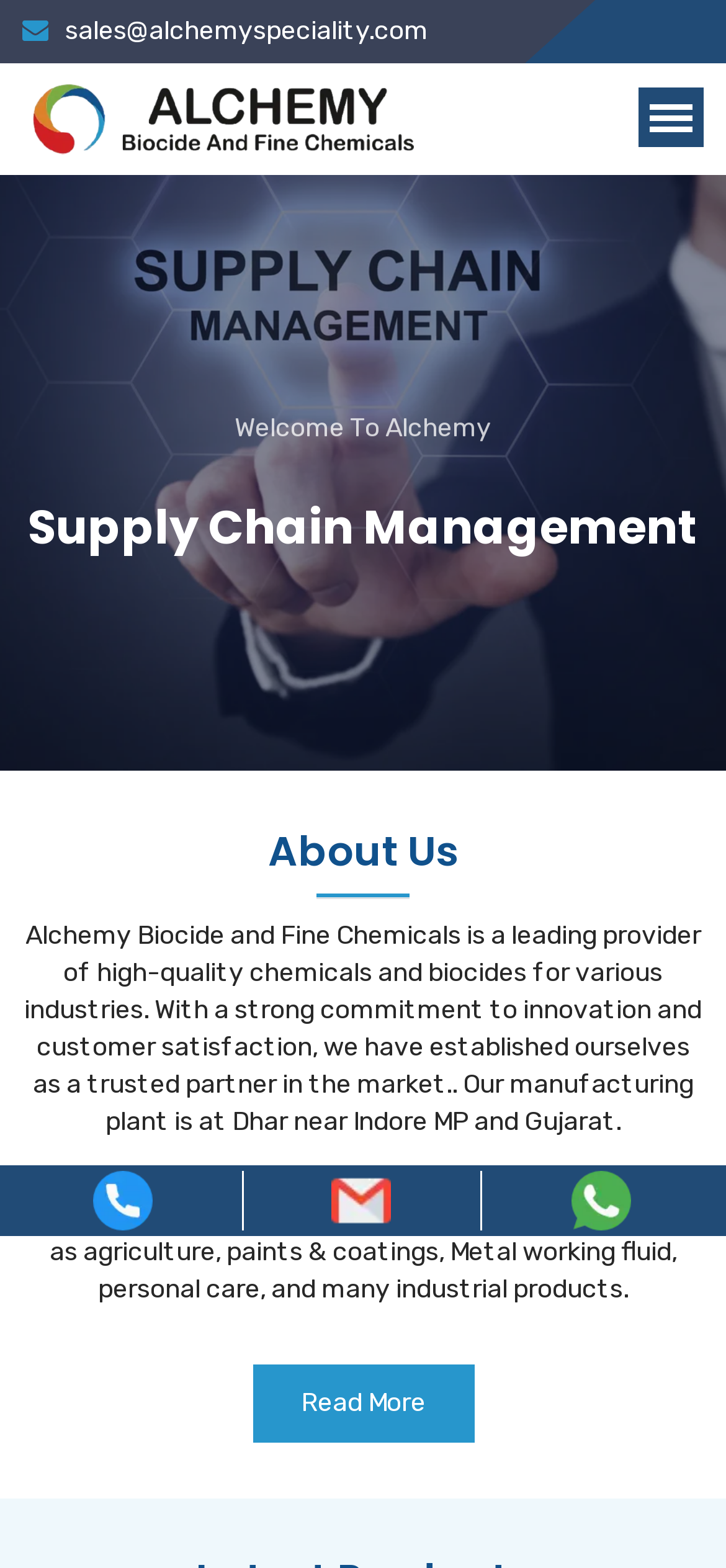Given the description of the UI element: "Read More", predict the bounding box coordinates in the form of [left, top, right, bottom], with each value being a float between 0 and 1.

[0.347, 0.87, 0.653, 0.92]